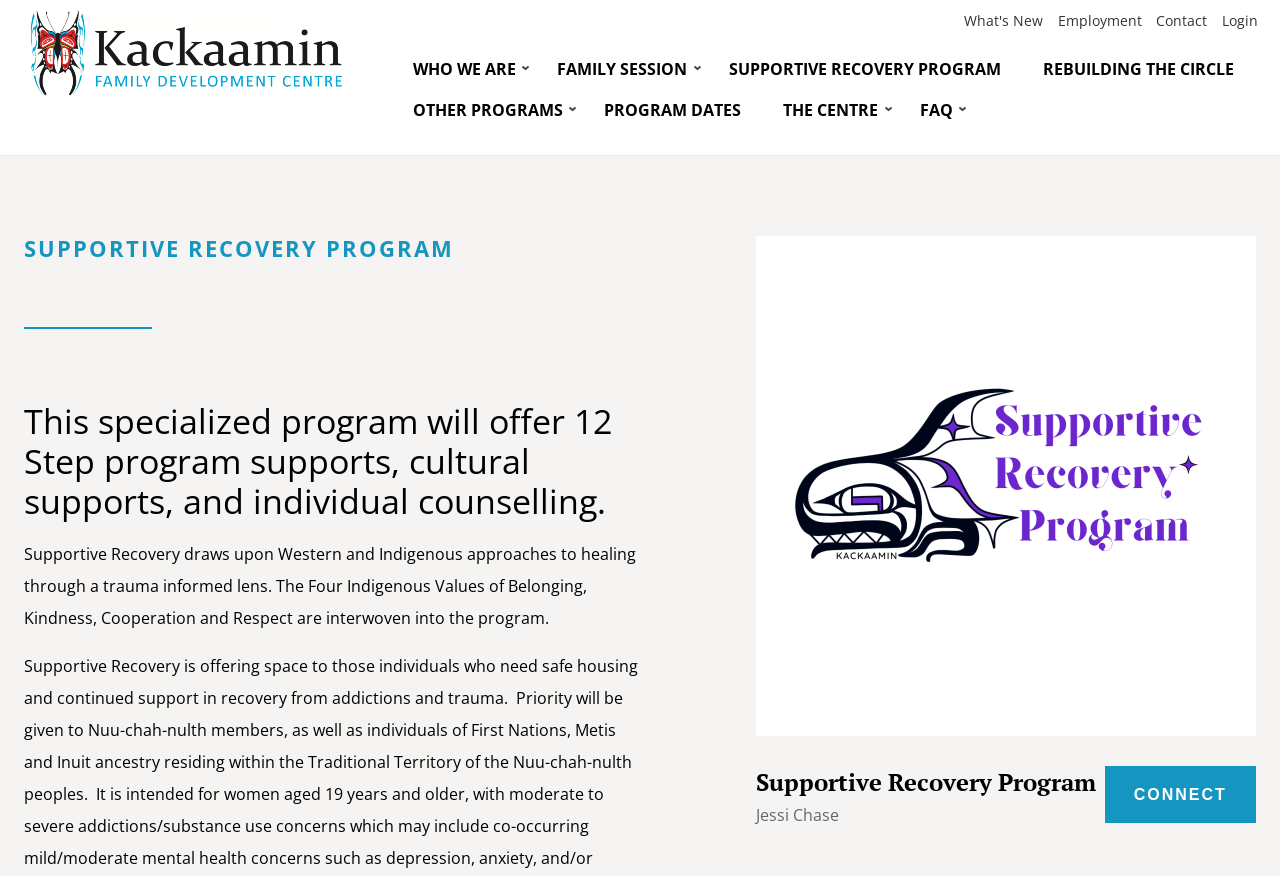Using details from the image, please answer the following question comprehensively:
What is the purpose of the Supportive Recovery Program?

I found the answer by reading the static text that describes the Supportive Recovery Program. It says that the program 'draws upon Western and Indigenous approaches to healing through a trauma informed lens'. This suggests that the purpose of the program is to facilitate healing through a trauma informed lens.